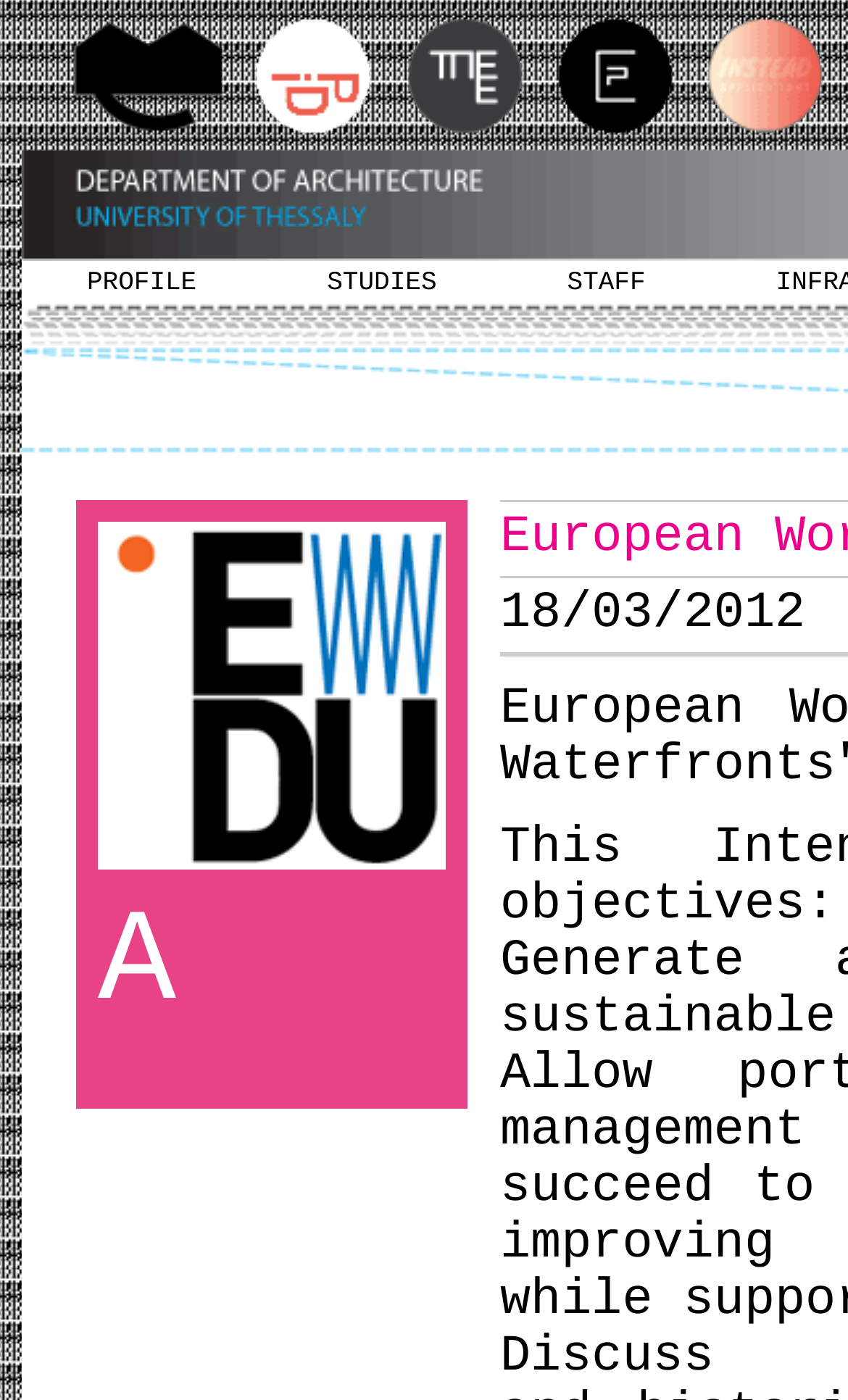Using the given element description, provide the bounding box coordinates (top-left x, top-left y, bottom-right x, bottom-right y) for the corresponding UI element in the screenshot: STAFF

[0.592, 0.186, 0.838, 0.214]